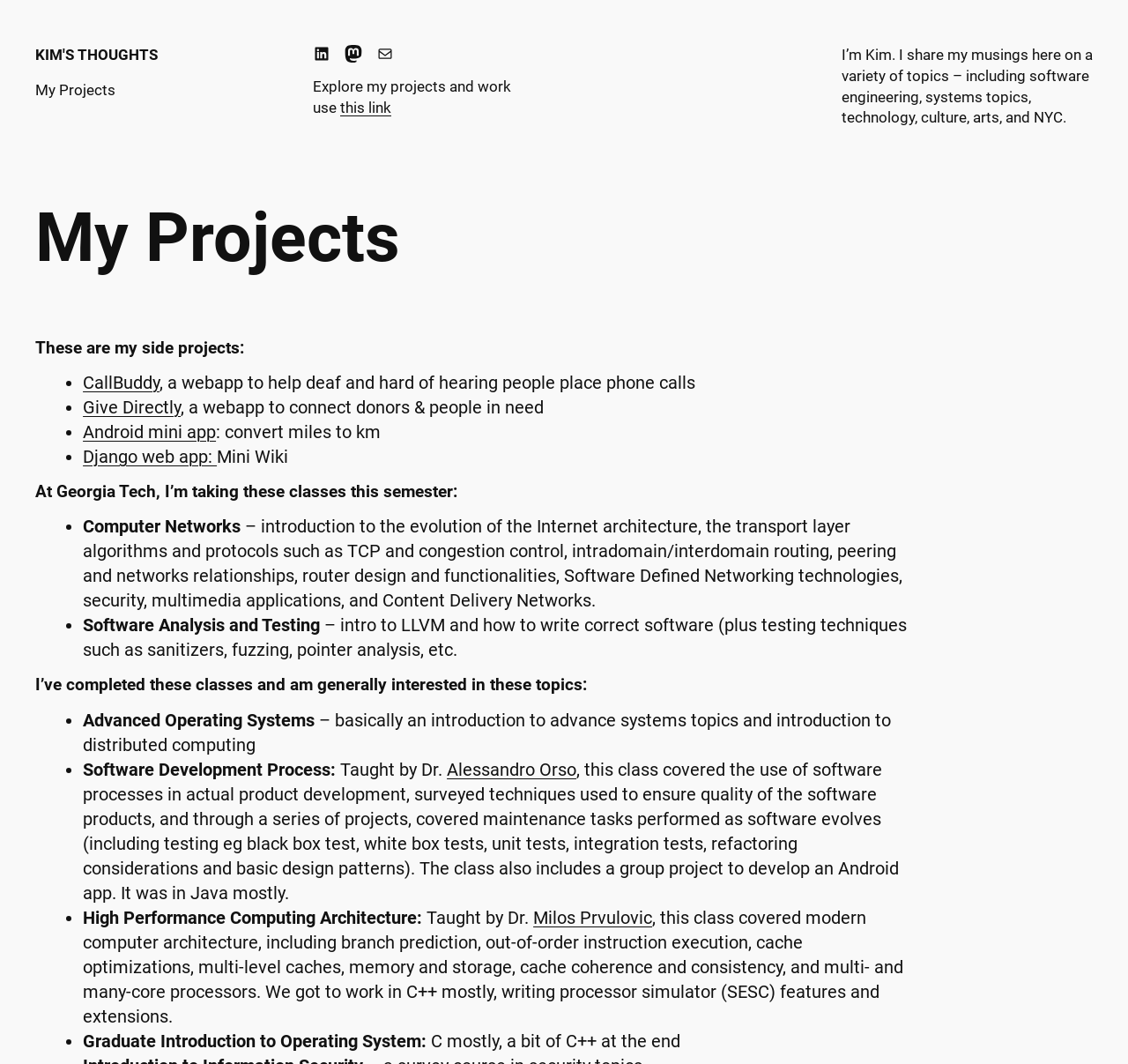Please identify the bounding box coordinates of the clickable element to fulfill the following instruction: "Click on 'My Projects'". The coordinates should be four float numbers between 0 and 1, i.e., [left, top, right, bottom].

[0.031, 0.075, 0.102, 0.095]